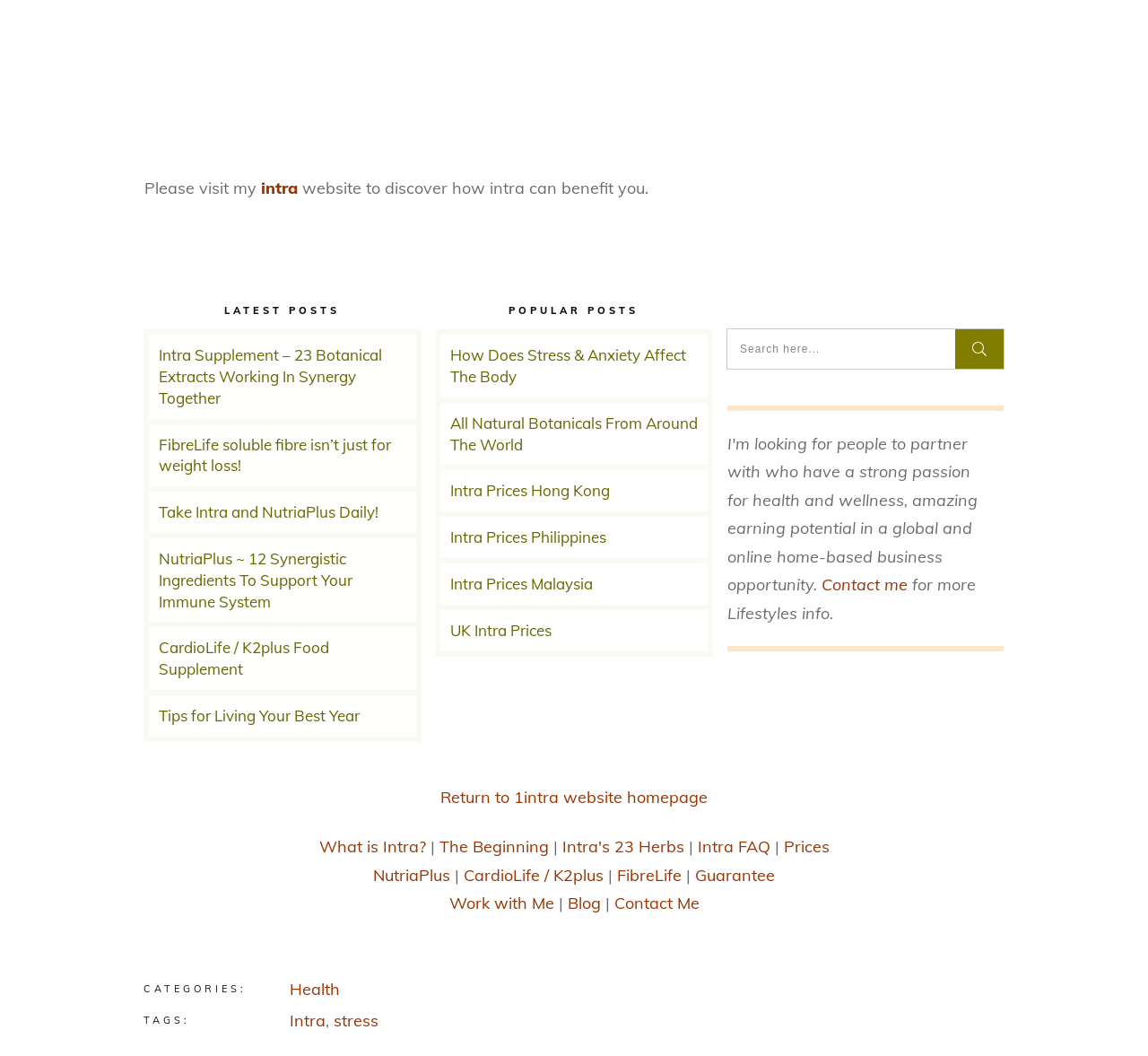Identify the bounding box coordinates for the element that needs to be clicked to fulfill this instruction: "Contact me for more Lifestyles info". Provide the coordinates in the format of four float numbers between 0 and 1: [left, top, right, bottom].

[0.716, 0.544, 0.791, 0.564]